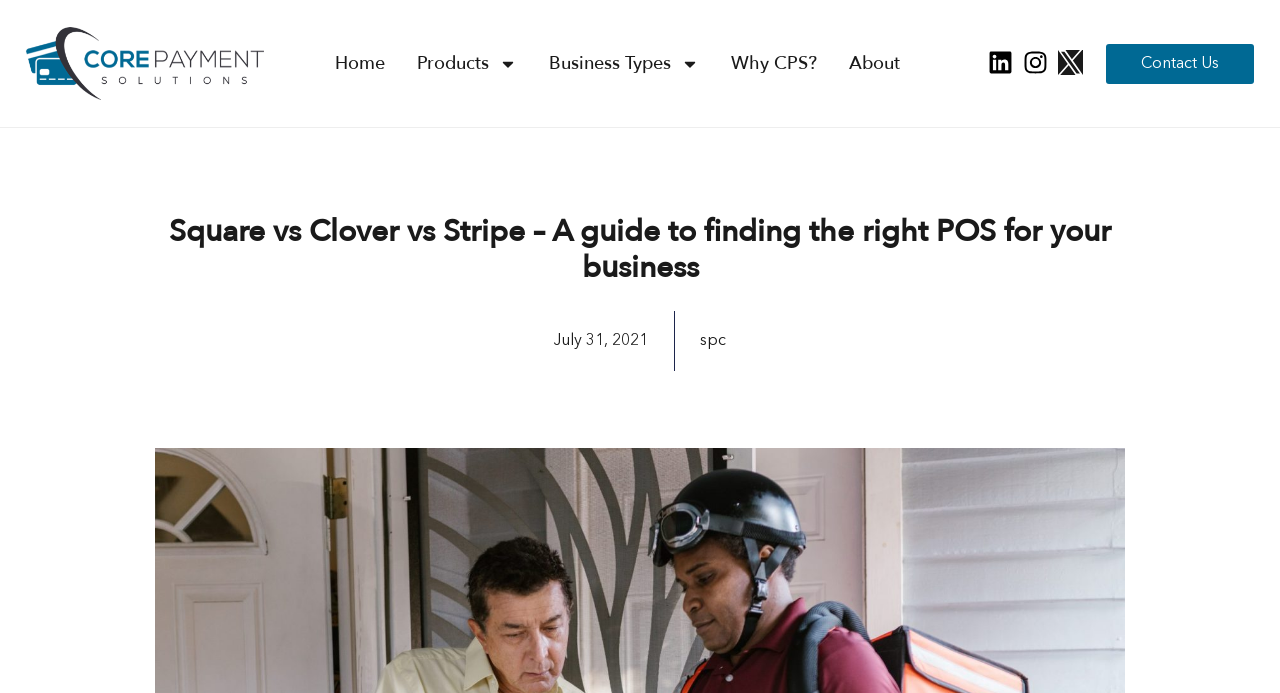How many social media links are present on this webpage?
Offer a detailed and full explanation in response to the question.

By examining the webpage's structure, I found three social media links: Linkedin, Instagram, and another unspecified platform, each accompanied by an image.